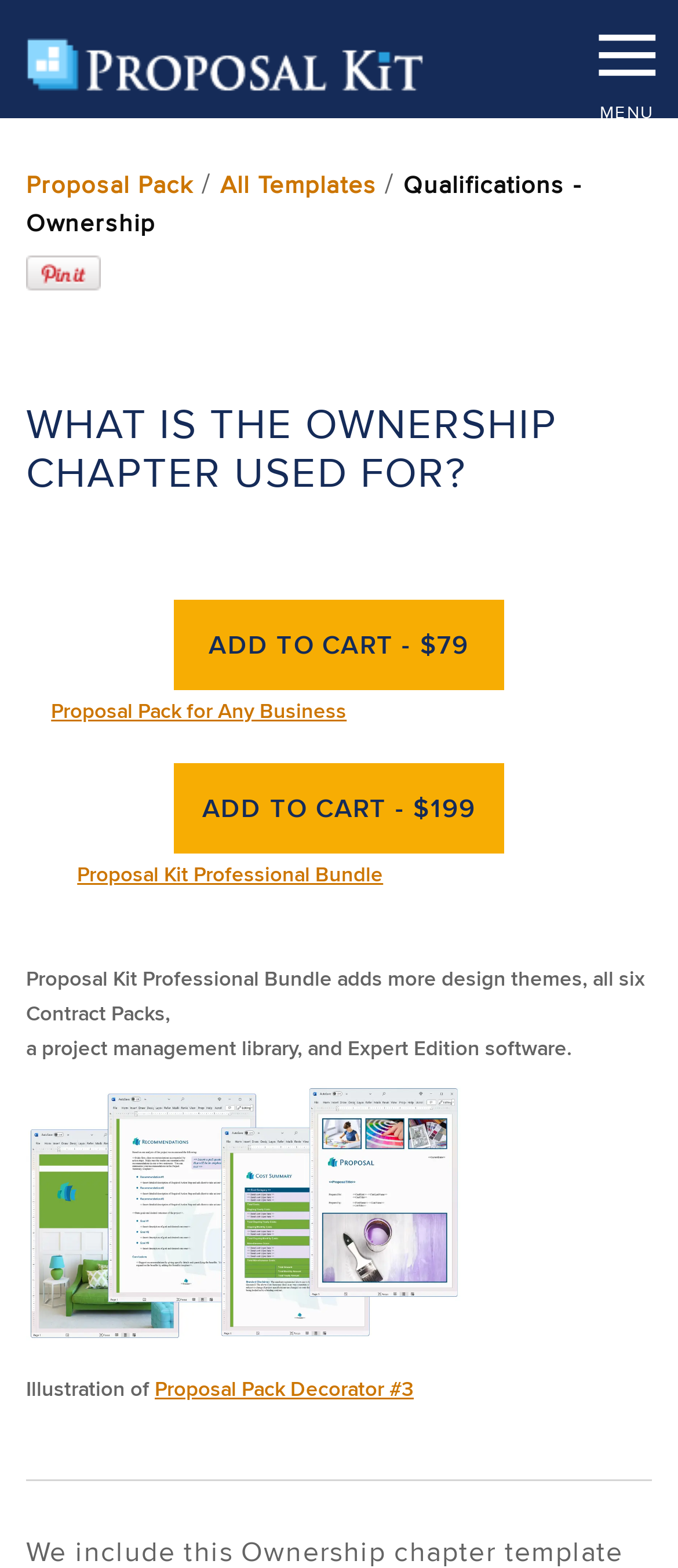Offer an extensive depiction of the webpage and its key elements.

The webpage is about the Ownership template, a Word document available in the Proposal Kit. At the top right corner, there is a "MENU" static text. On the top left, there is a Proposal Kit logo, which is an image linked to the Proposal Kit website. Below the logo, there are three links: "Proposal Pack", a separator, and "All Templates". 

The main content starts with a heading "Qualifications - Ownership" on the top left. Below it, there is a link to "Pin this Ownership" with a small icon. The main title "WHAT IS THE OWNERSHIP CHAPTER USED FOR?" is displayed prominently in the middle of the page. 

On the right side, there is a call-to-action section with two "ADD TO CART" buttons, one priced at $79 and the other at $199. Below these buttons, there are links to "Proposal Pack for Any Business" and "Proposal Kit Professional Bundle", which is described in a paragraph of text. 

At the bottom of the page, there is an illustration of "Proposal Pack Decorator #3", an image that takes up about a quarter of the page. Below the image, there is a link to "Proposal Pack Decorator #3".